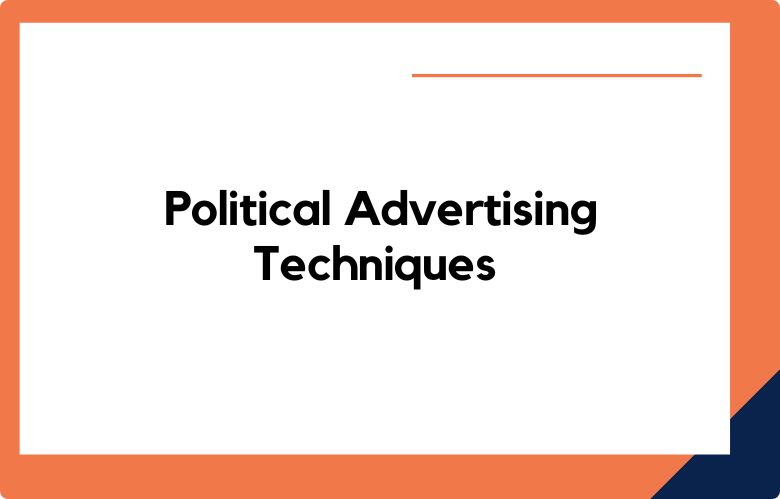Describe in detail everything you see in the image.

The image features a prominently displayed title, "Political Advertising Techniques," set against an engaging and contrasting background. The bold, black font stands out on a white central section, framed by an orange and blue border that adds visual interest and draws the viewer's attention. This graphic likely introduces a discussion about the evolution of political campaigning, focusing on how technology, particularly artificial intelligence, has transformed these strategies, enabling more targeted approaches to reach voters effectively. The title sets the stage for a deeper exploration of both the advantages and concerns surrounding modern political advertising methods.